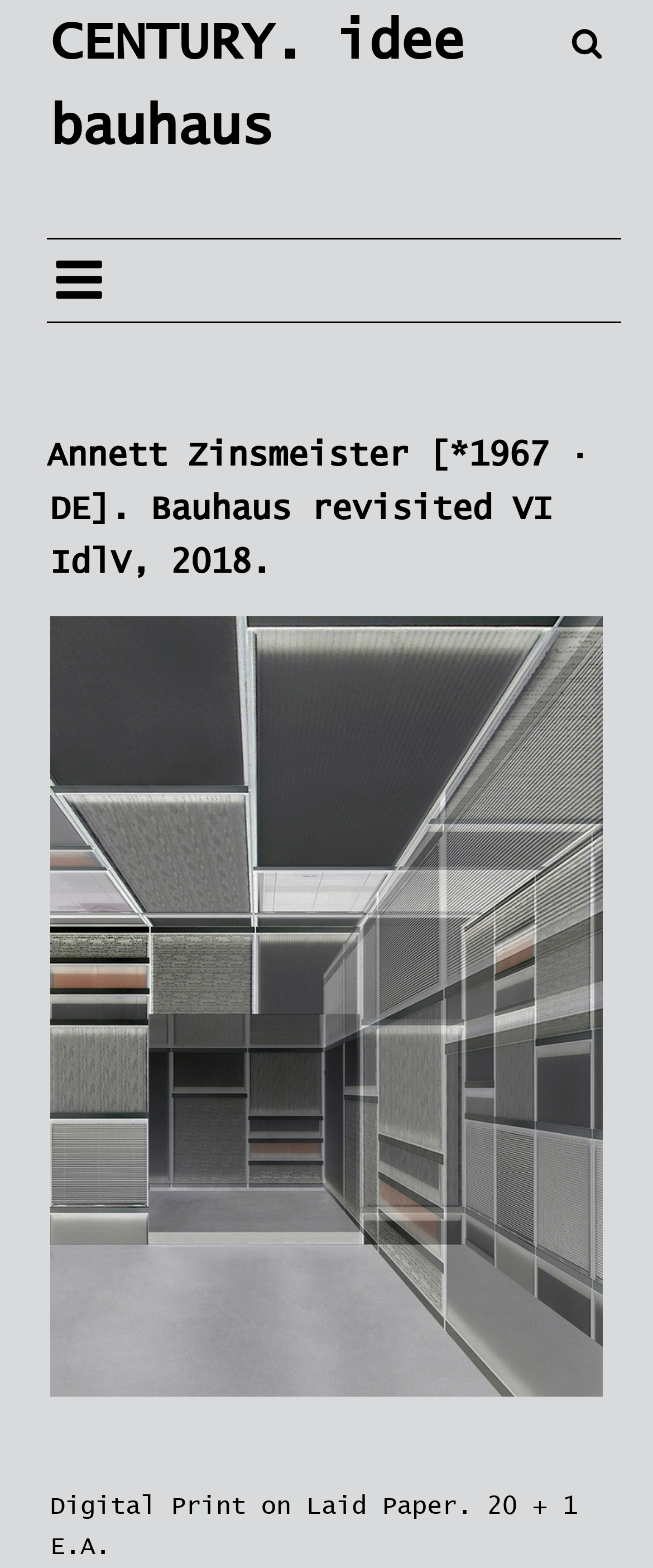Respond to the following question with a brief word or phrase:
What is the medium of the artwork?

Digital Print